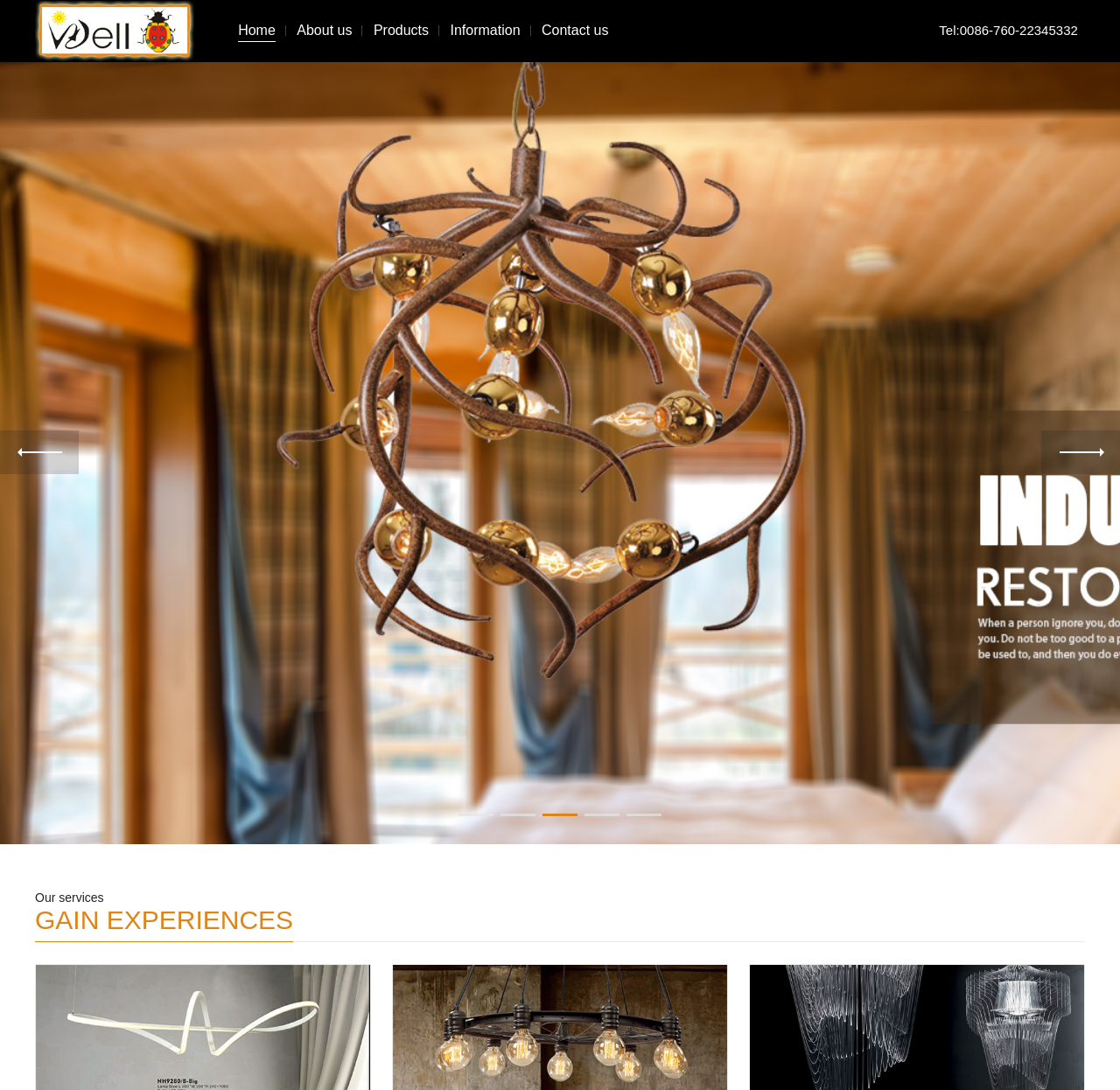From the webpage screenshot, identify the region described by Home. Provide the bounding box coordinates as (top-left x, top-left y, bottom-right x, bottom-right y), with each value being a floating point number between 0 and 1.

[0.213, 0.021, 0.246, 0.039]